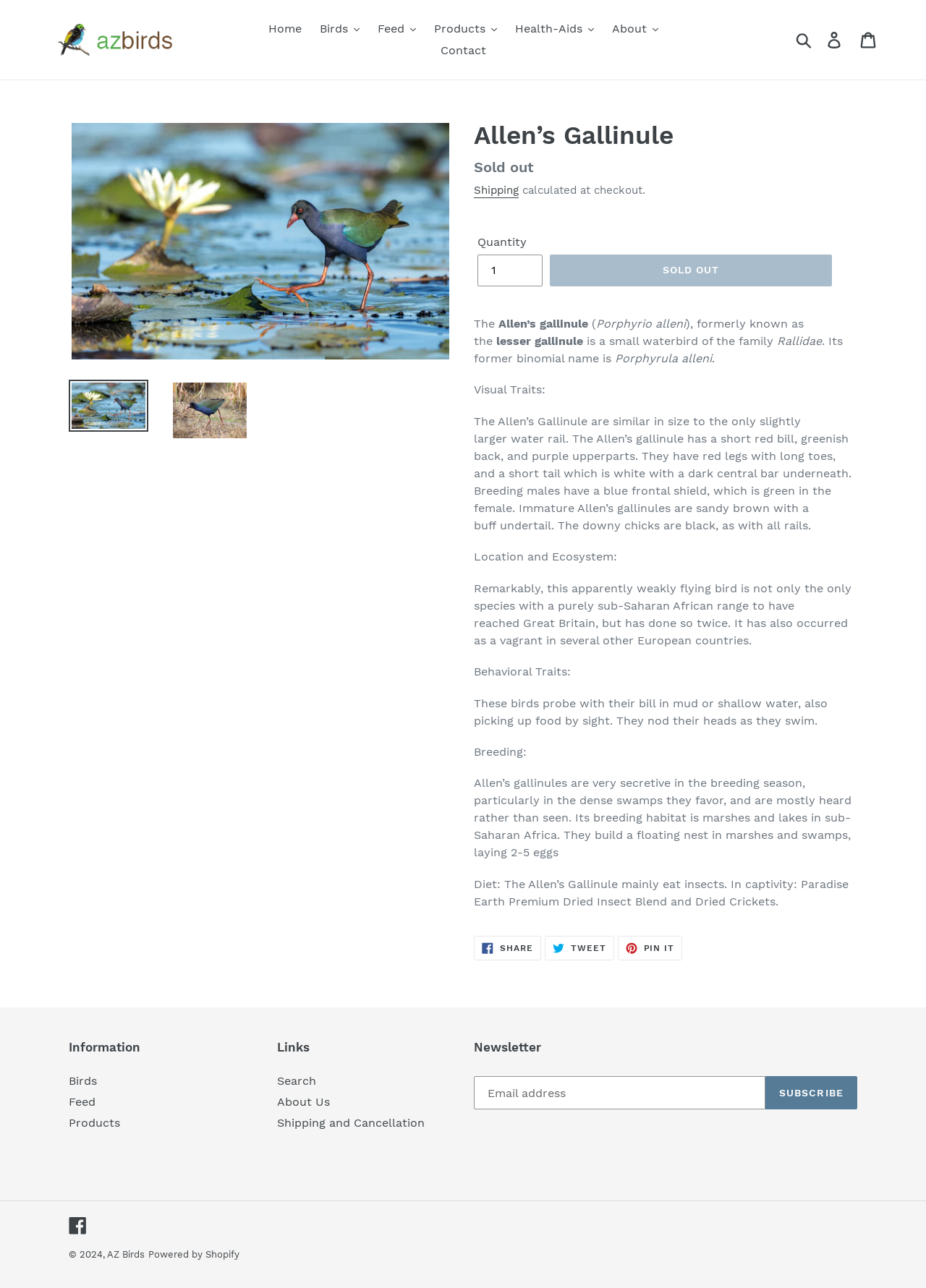Locate the bounding box of the UI element described in the following text: "Feed.cls-1{fill:#231f20}".

[0.4, 0.014, 0.457, 0.031]